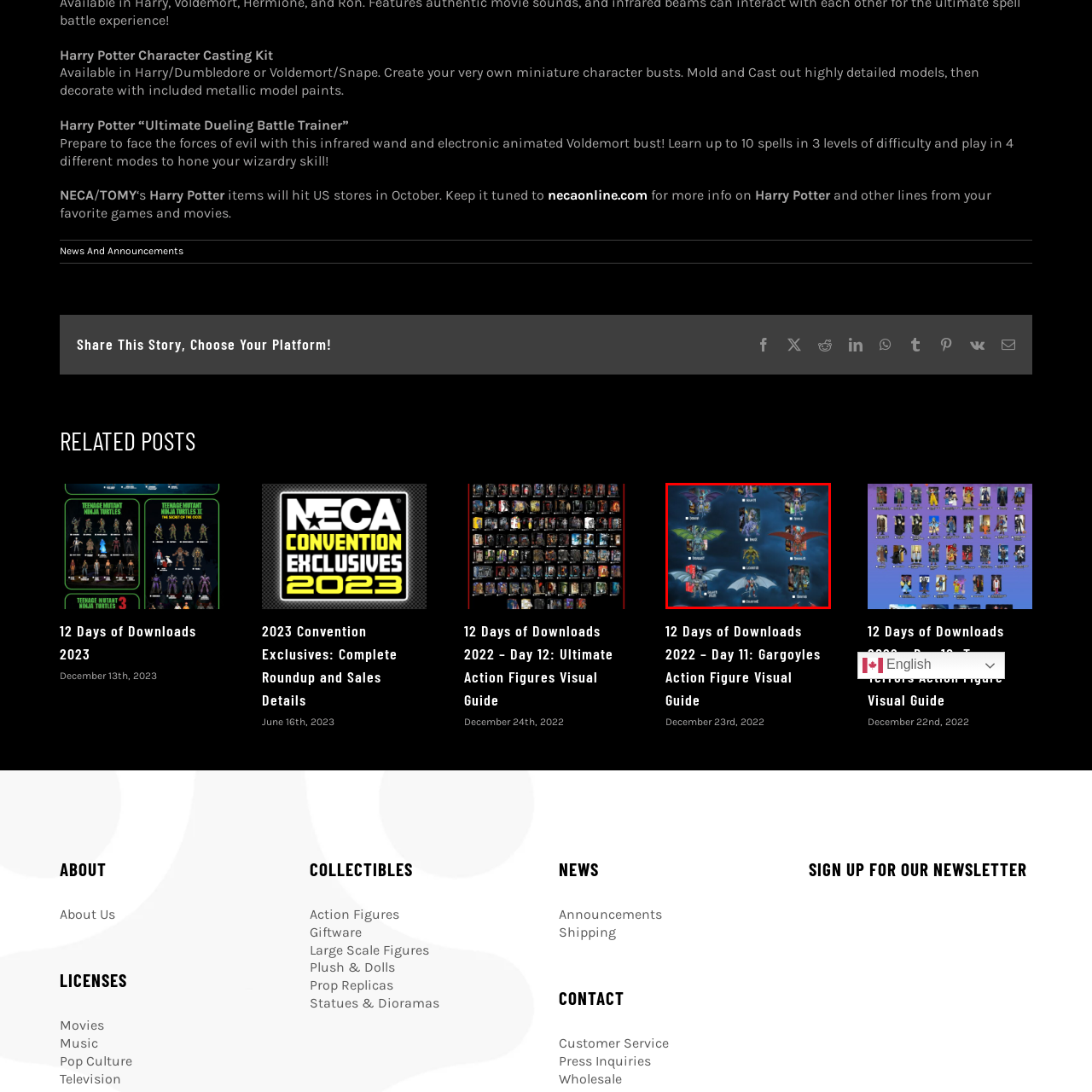Pay attention to the image encased in the red boundary and reply to the question using a single word or phrase:
What is the theme of the 'Gargoyles' series?

Dark fantasy